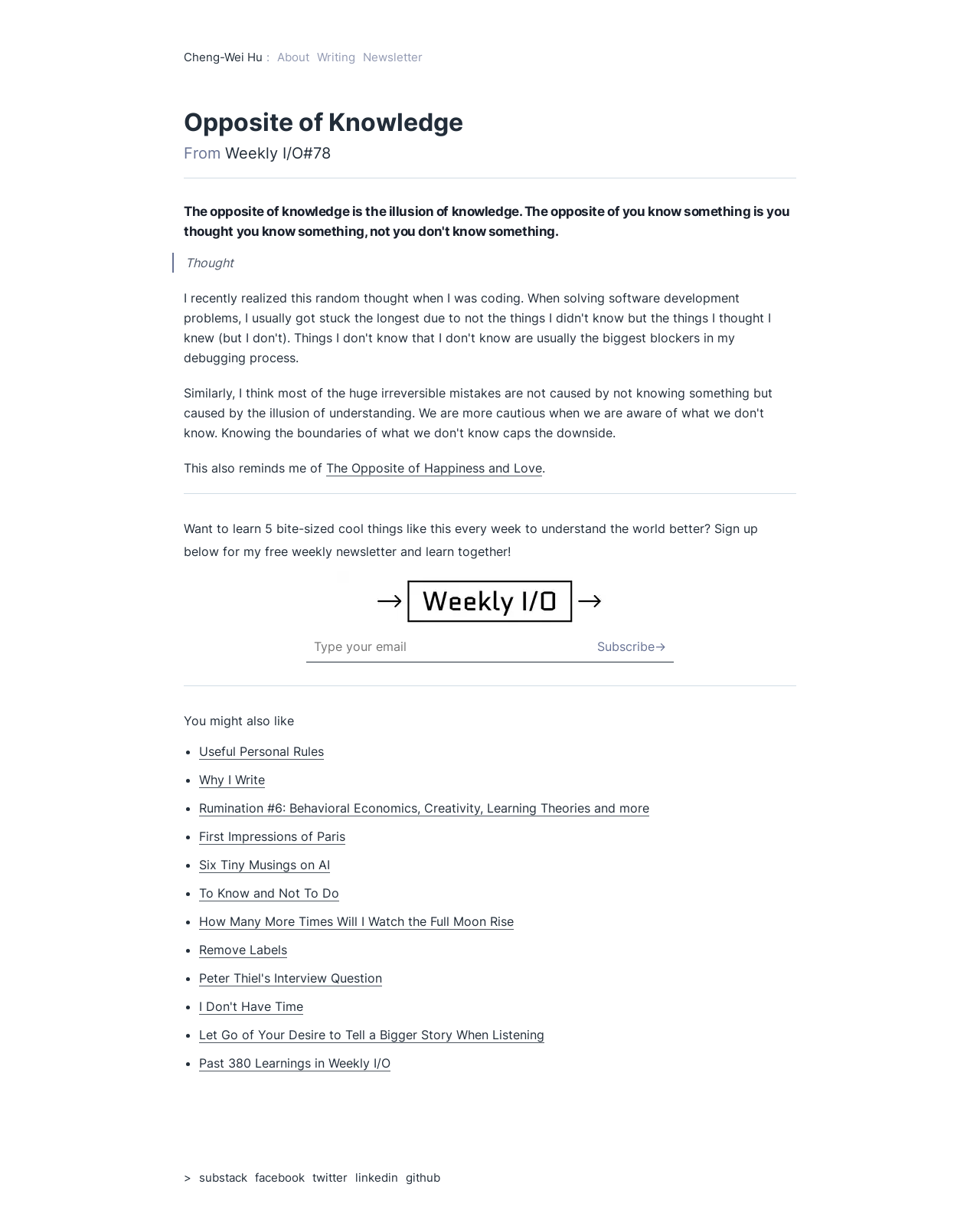Find the bounding box coordinates corresponding to the UI element with the description: "Frequently Asked Questions". The coordinates should be formatted as [left, top, right, bottom], with values as floats between 0 and 1.

None